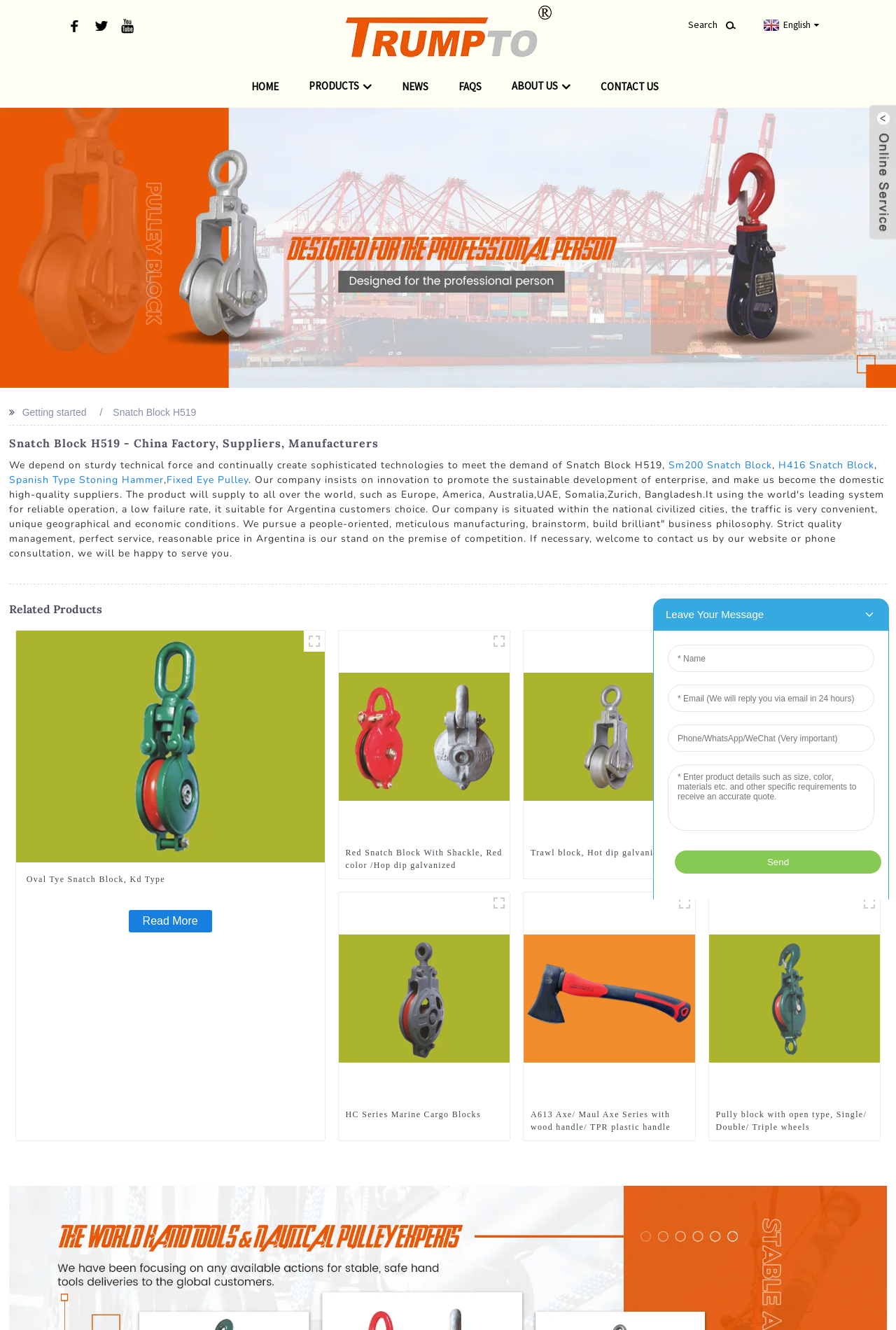Generate a thorough explanation of the webpage's elements.

This webpage is about Snatch Block H519 manufacturers, factory, suppliers from China. At the top, there is a logo and a search bar. Below the logo, there are several links to different pages, including "HOME", "PRODUCTS", "NEWS", "FAQS", "ABOUT US", and "CONTACT US". 

On the left side, there is a large image of a pulley block, and below it, there are several links to related products, including "Sm200 Snatch Block", "H416 Snatch Block", "Spanish Type Stoning Hammer", and "Fixed Eye Pulley". 

The main content of the webpage is divided into two sections. The first section describes the company's philosophy and mission, stating that they depend on sturdy technical force and continually create sophisticated technologies to meet the demand of Snatch Block H519. 

The second section showcases related products, with four rows of images and descriptions. Each row has three products, with images and links to more information. The products include "Oval Tye Snatch Block, Kd Type", "Red Snatch Block With Shackle, Red color /Hop dip galvanized", "Trawl block, Hot dip galvanized", "H418, H419 Pulley series, red hook/blue body", "HC Series Marine Cargo Blocks", "A613 Axe/ Maul Axe Series with wood handle/ TPR plastic handle", and "Pulley Block with K type".